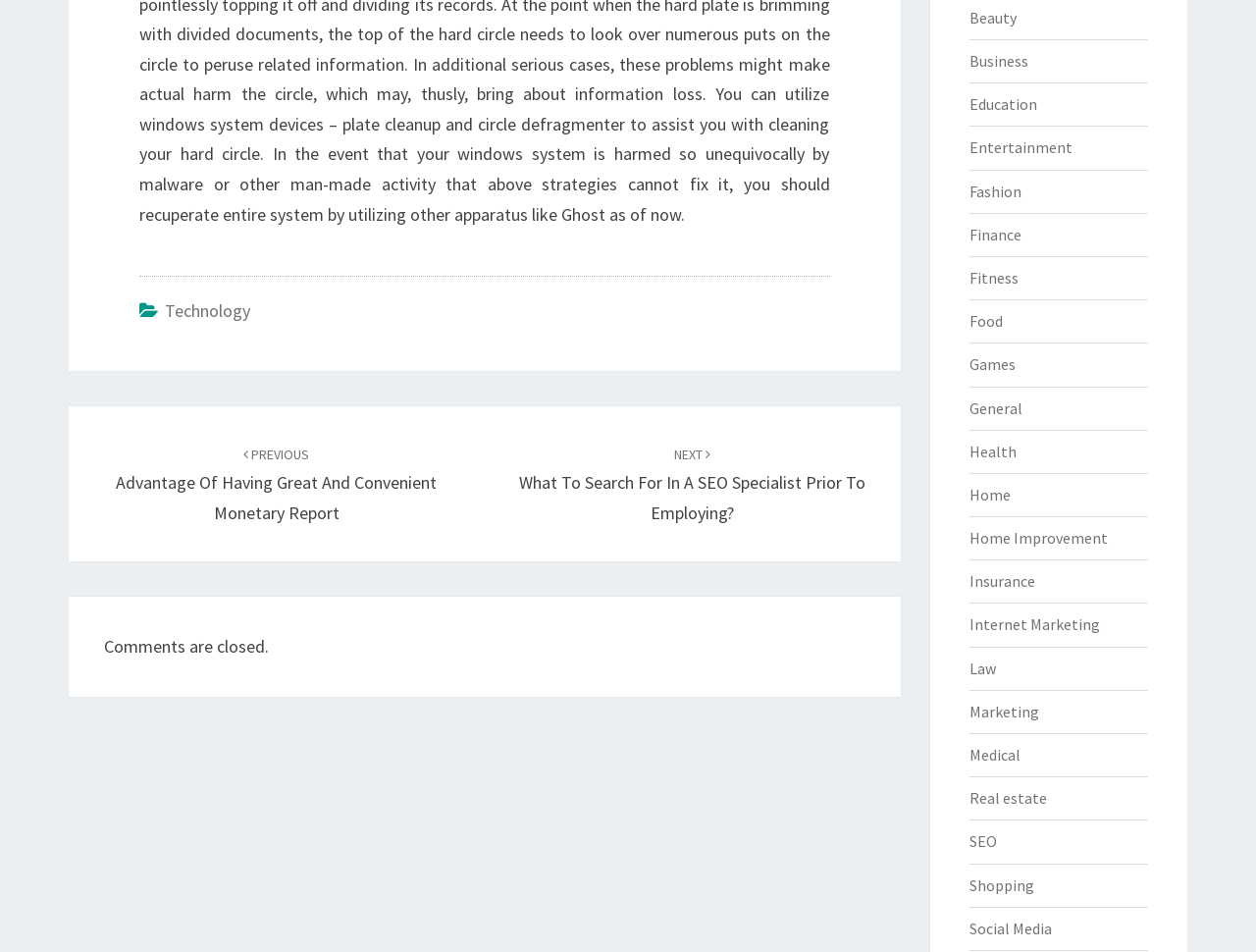Answer this question in one word or a short phrase: What is the direction of the separator?

Horizontal